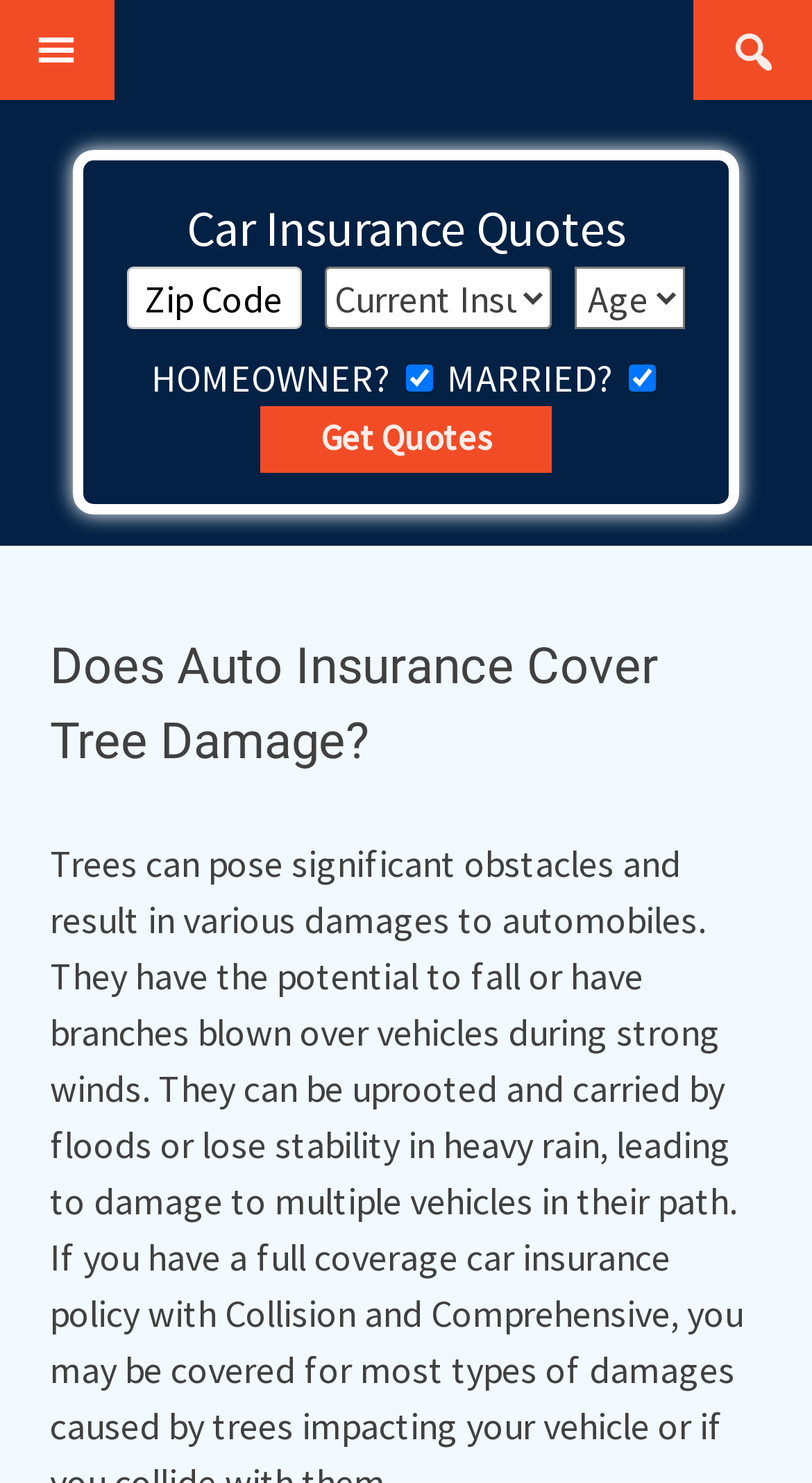Using the image as a reference, answer the following question in as much detail as possible:
What is the default status of the 'HOMEOWNER?' checkbox?

The 'HOMEOWNER?' checkbox has a checked status by default, indicating that the user is assumed to be a homeowner unless they uncheck the box.